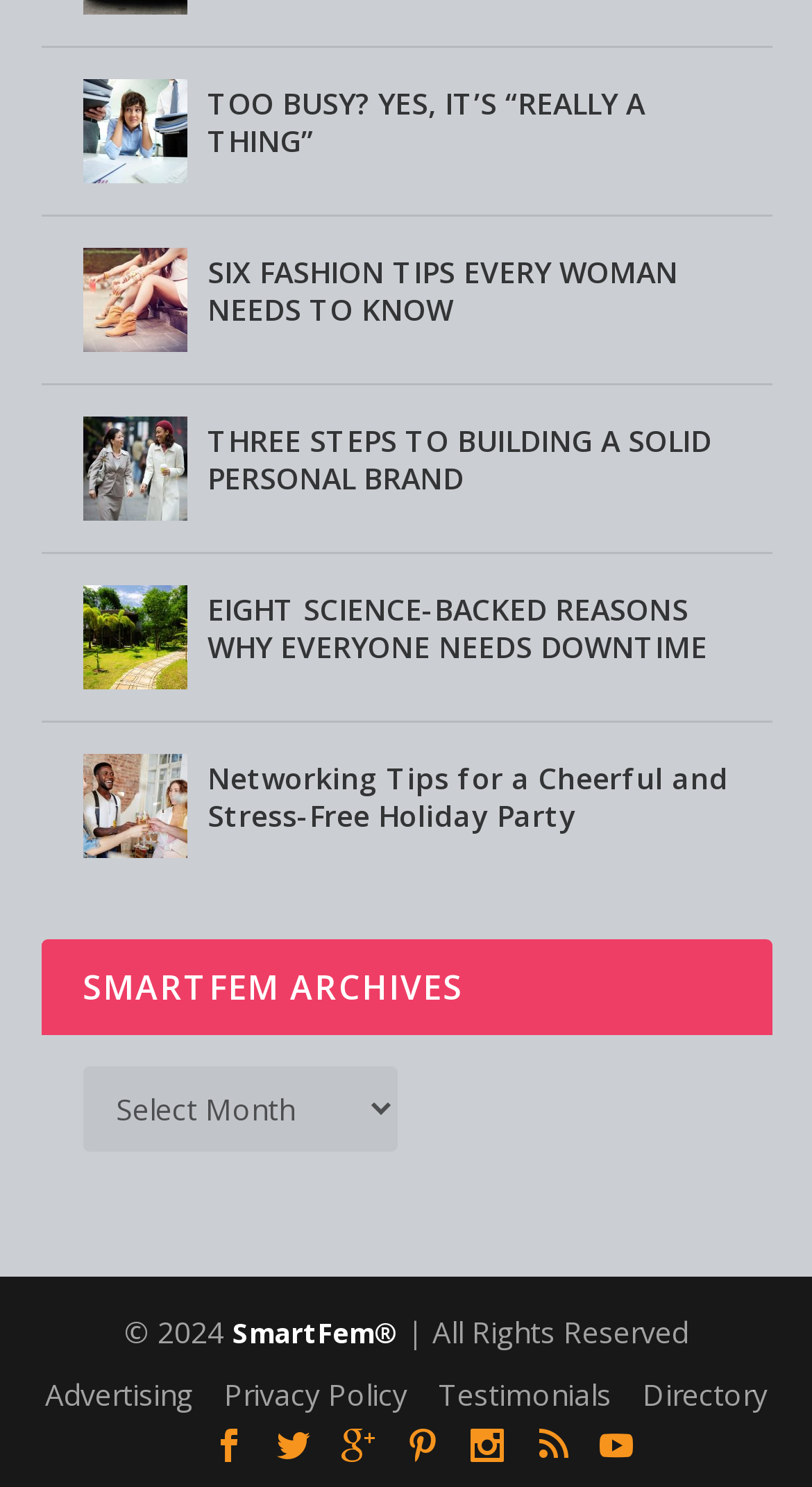Identify and provide the bounding box coordinates of the UI element described: "Directory". The coordinates should be formatted as [left, top, right, bottom], with each number being a float between 0 and 1.

[0.791, 0.924, 0.945, 0.951]